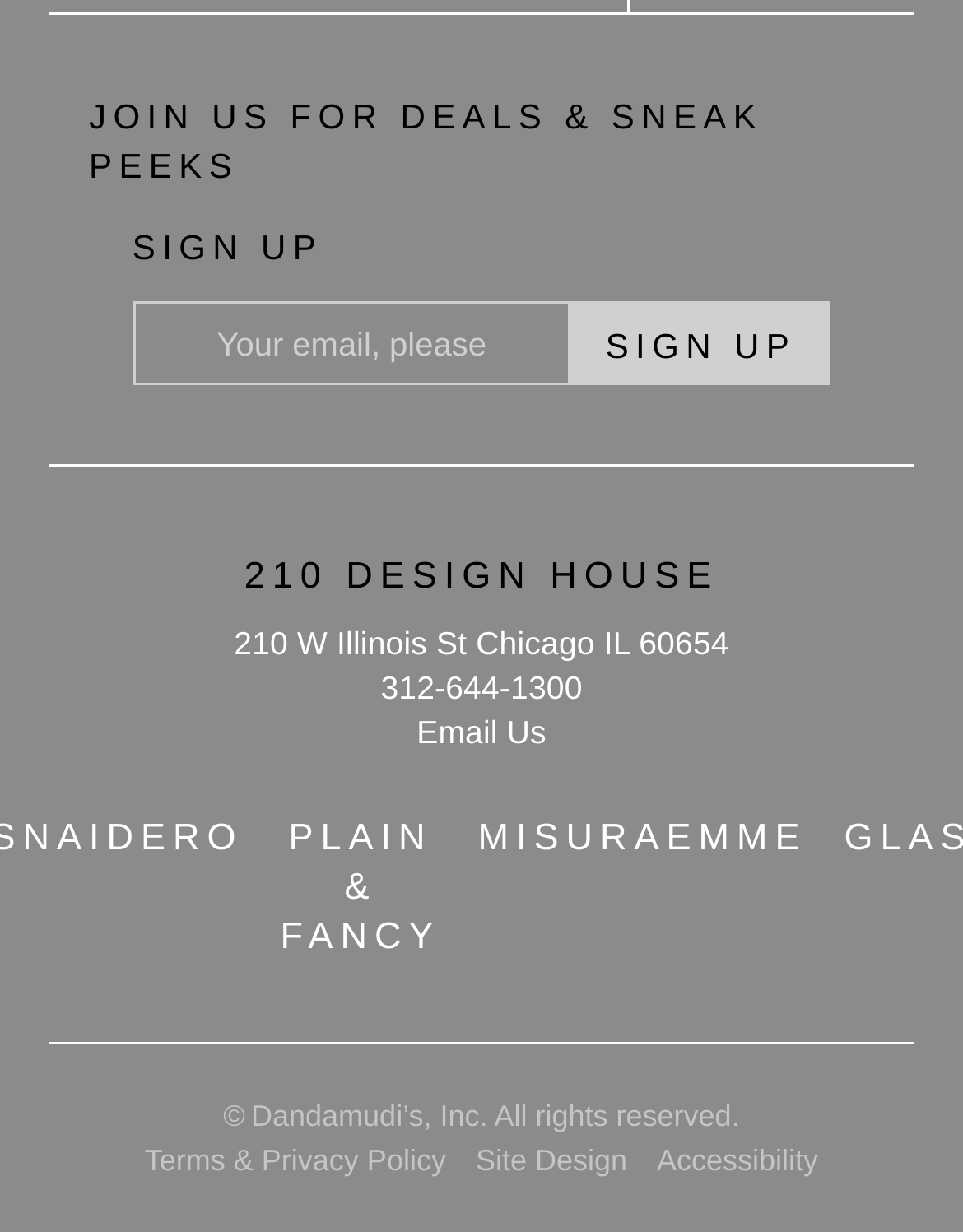What is the company name?
Please utilize the information in the image to give a detailed response to the question.

The company name can be found in the static text element located at [0.254, 0.451, 0.746, 0.485] which reads '210 DESIGN HOUSE'.